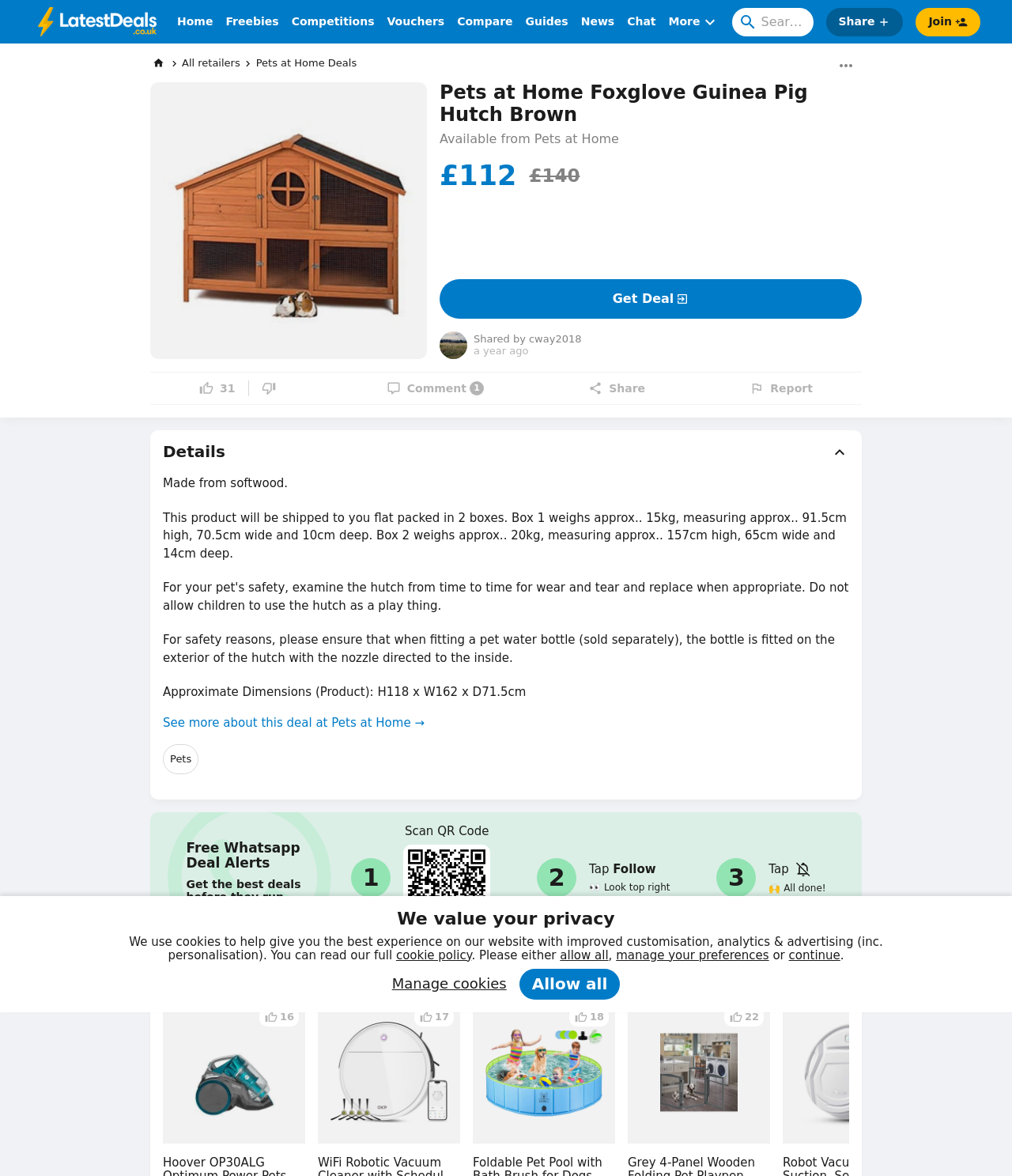What is the material of the Guinea Pig Hutch?
Refer to the image and answer the question using a single word or phrase.

Softwood